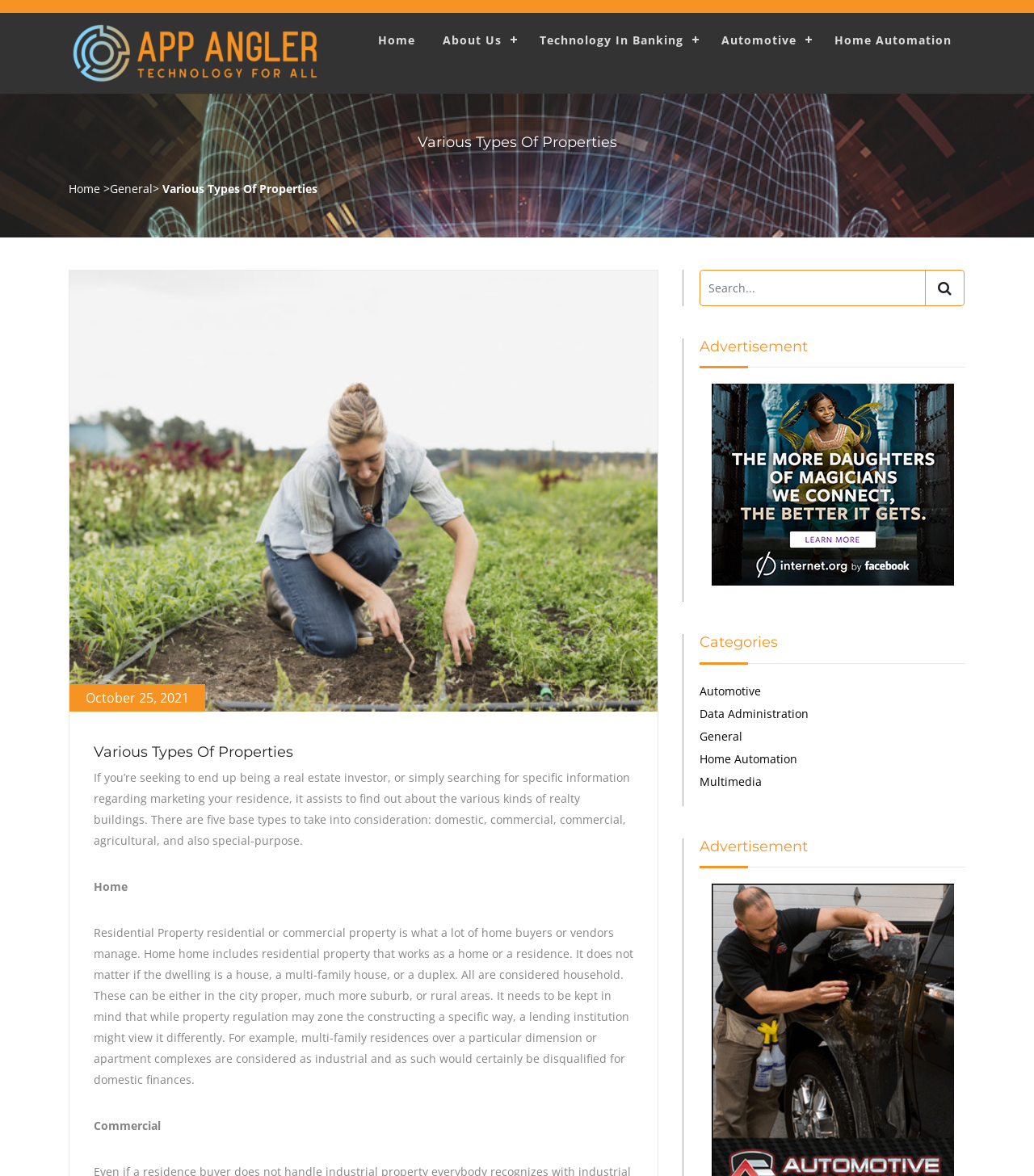Please study the image and answer the question comprehensively:
What is the date of the article?

The date of the article is mentioned at the top of the webpage, indicating when the article was published. This suggests that the webpage is a blog or news article, and the date is provided to give readers an idea of when the information was written.